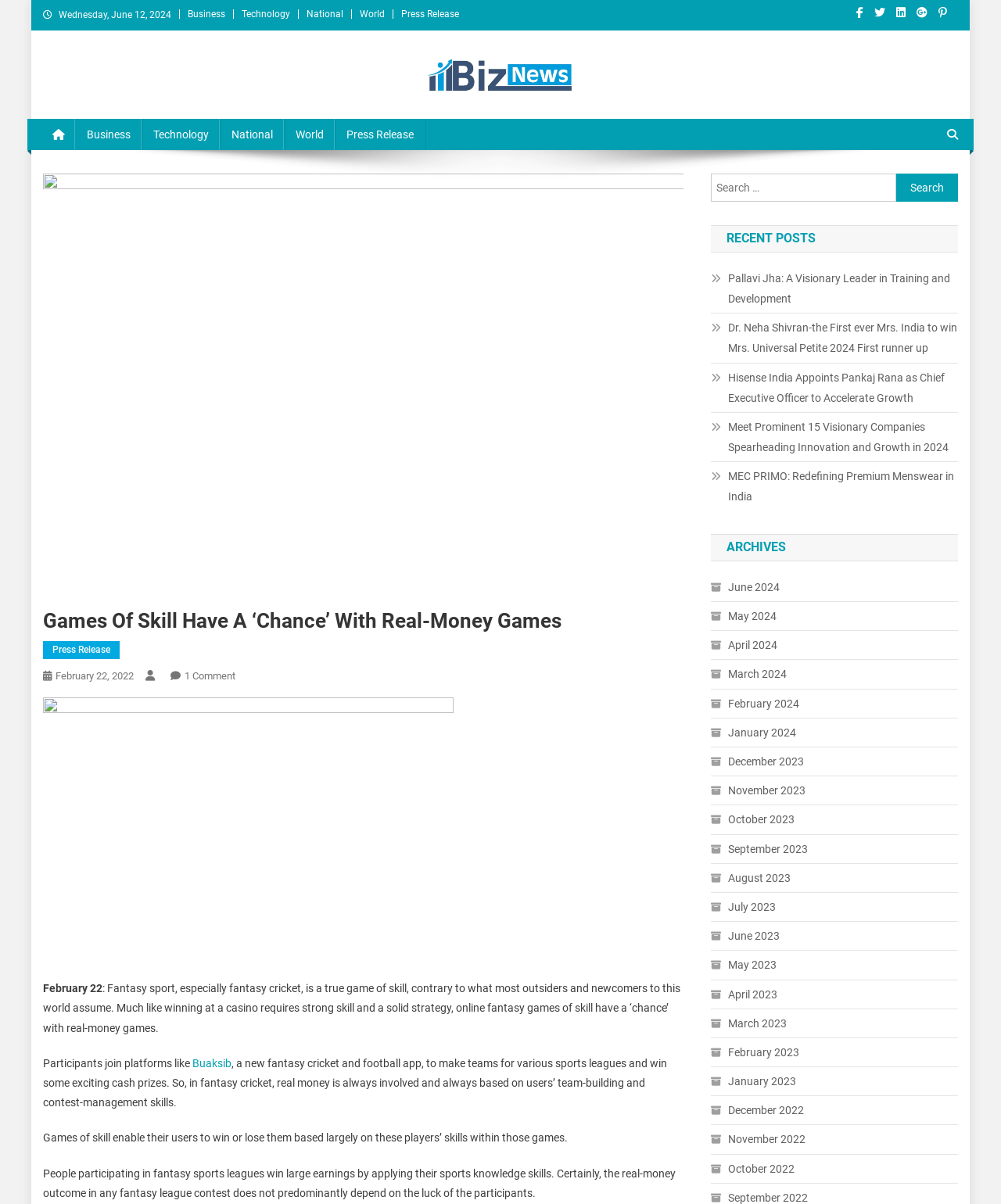Locate the bounding box coordinates of the clickable area needed to fulfill the instruction: "Search for something".

[0.71, 0.144, 0.957, 0.168]